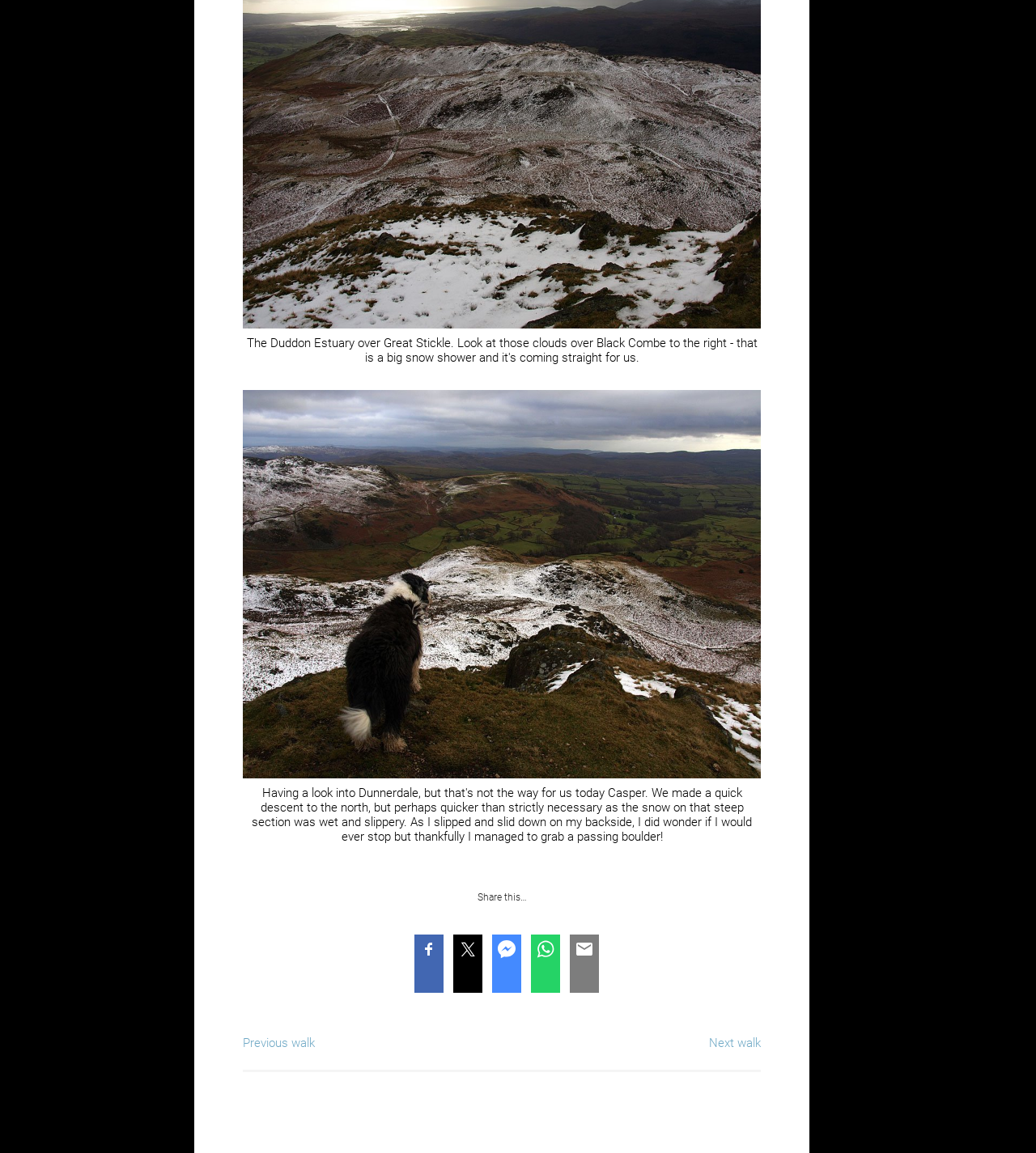How many images are there on the webpage?
Using the visual information, reply with a single word or short phrase.

7